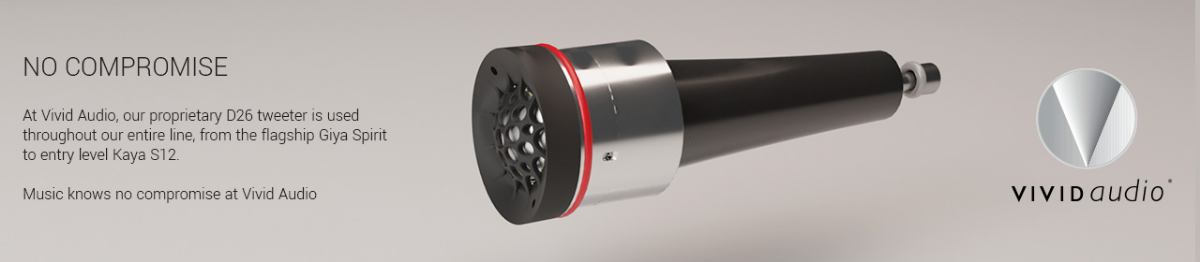What is the brand identity emphasized in the image?
Give a one-word or short phrase answer based on the image.

Vivid Audio